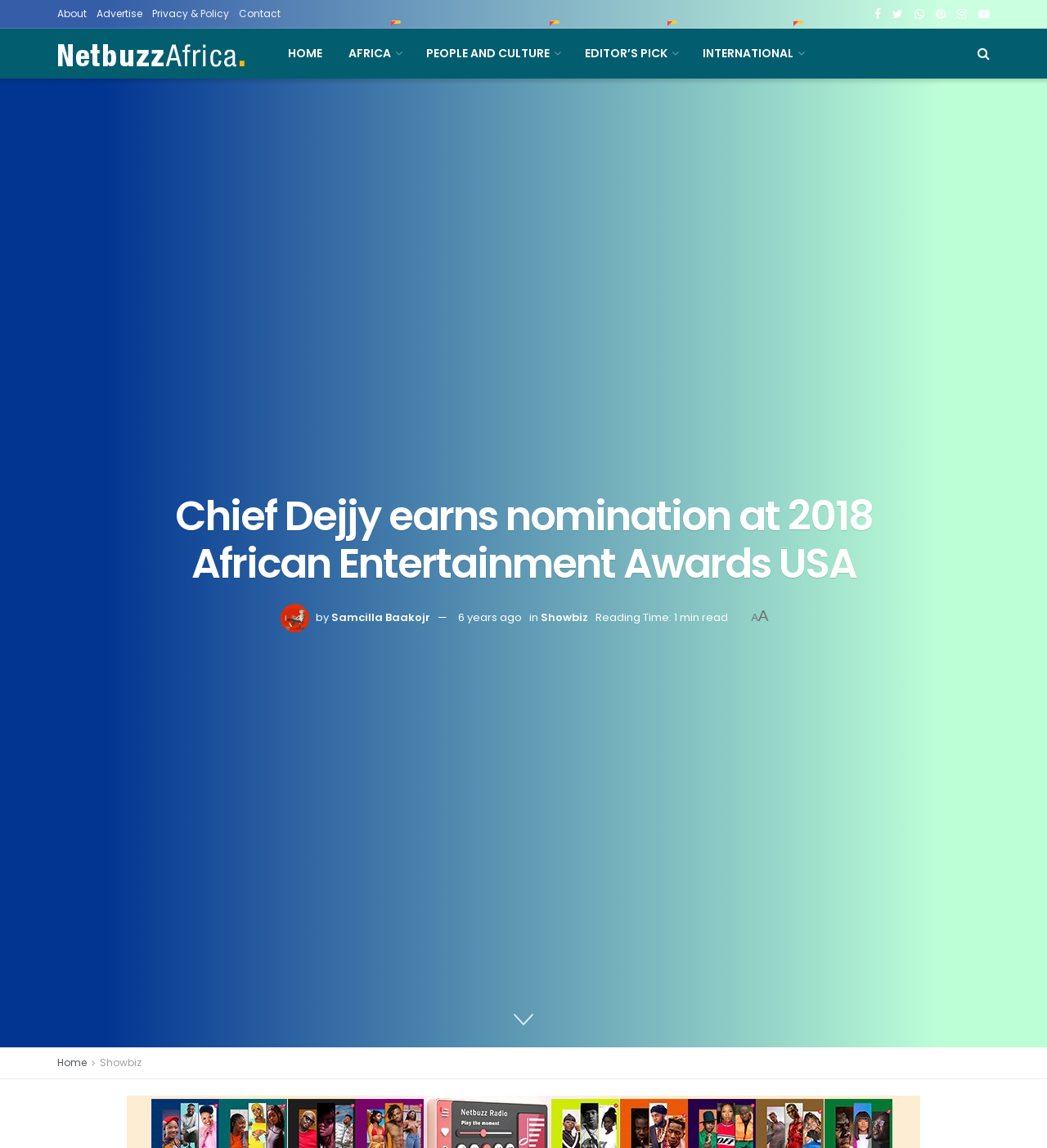Please identify the bounding box coordinates of the element's region that should be clicked to execute the following instruction: "Check 'Targeted Marketing'". The bounding box coordinates must be four float numbers between 0 and 1, i.e., [left, top, right, bottom].

None